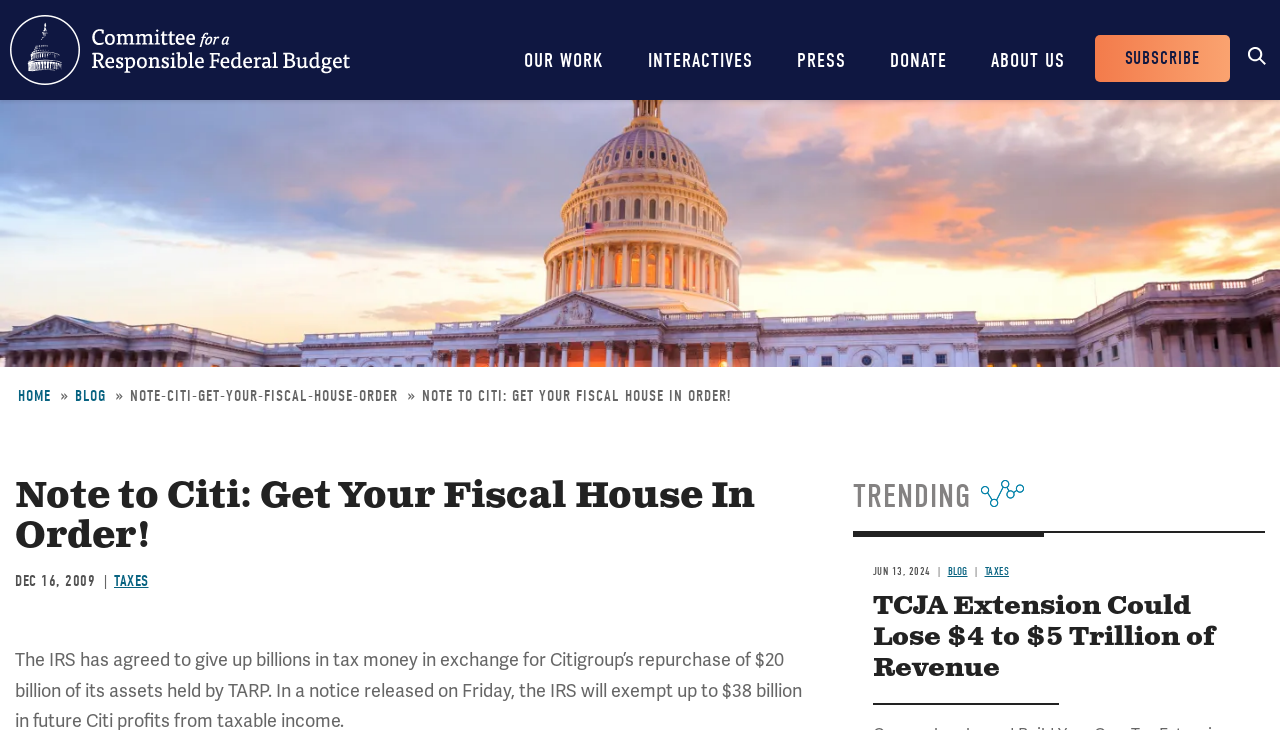Describe all the visual and textual components of the webpage comprehensively.

The webpage appears to be a blog post or article from the Committee for a Responsible Federal Budget, dated December 16, 2009. At the top of the page, there is a heading with the organization's name, followed by a link to skip to the main content. 

Below this, there is a main navigation menu with links to "OUR WORK", "INTERACTIVES", "PRESS", "DONATE", and "ABOUT US". To the right of this menu, there are header buttons with a link to "SUBSCRIBE". 

On the top right corner, there is a search bar. Below the search bar, there is a breadcrumb navigation menu with links to "HOME" and "BLOG", as well as a static text displaying the title of the article, "NOTE TO CITI: GET YOUR FISCAL HOUSE IN ORDER!". 

The main content of the article is headed with the title "Note to Citi: Get Your Fiscal House In Order!" and is dated "DEC 16, 2009". The article discusses the IRS agreeing to give up billions in tax money in exchange for Citigroup's repurchase of $20 billion of its assets held by TARP. 

To the right of the article, there is a section headed "TRENDING" with a list of links, including "TAXES" and a blog post titled "TCJA Extension Could Lose $4 to $5 Trillion of Revenue", dated "JUN 13, 2024".